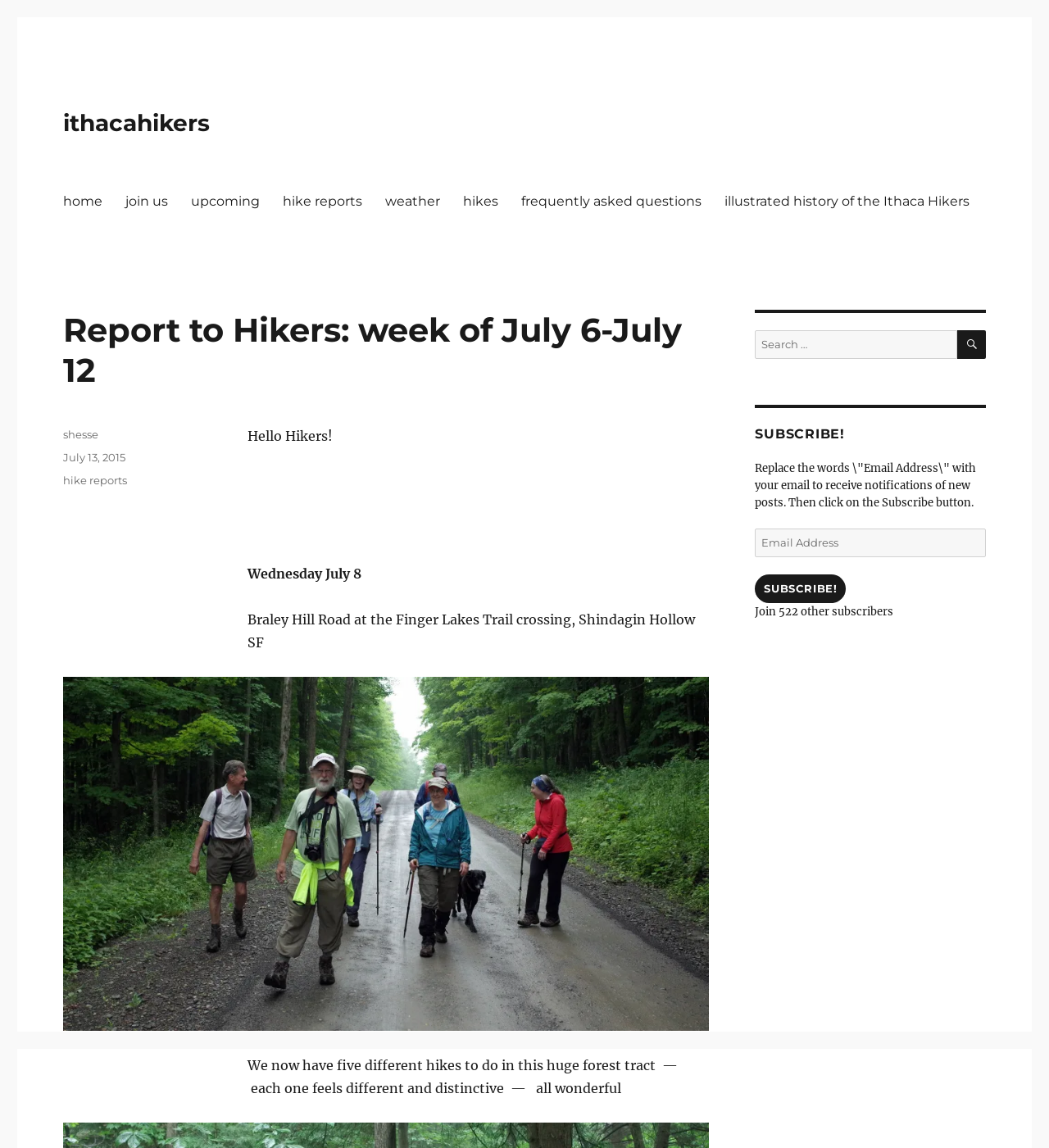What is the name of the forest tract mentioned?
Using the image as a reference, give a one-word or short phrase answer.

Shindagin Hollow SF